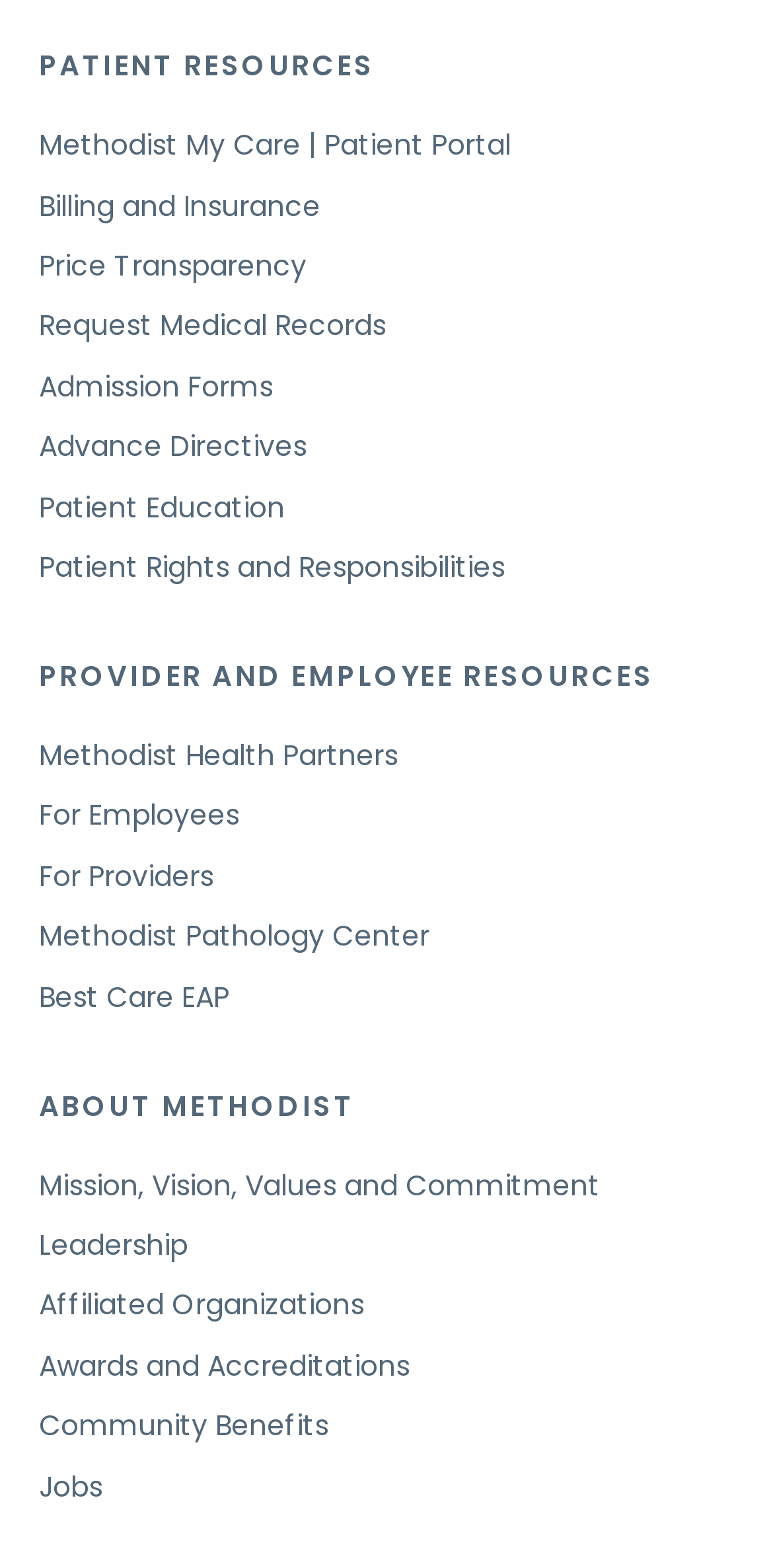Select the bounding box coordinates of the element I need to click to carry out the following instruction: "Learn about Methodist Health Partners".

[0.05, 0.469, 0.514, 0.494]